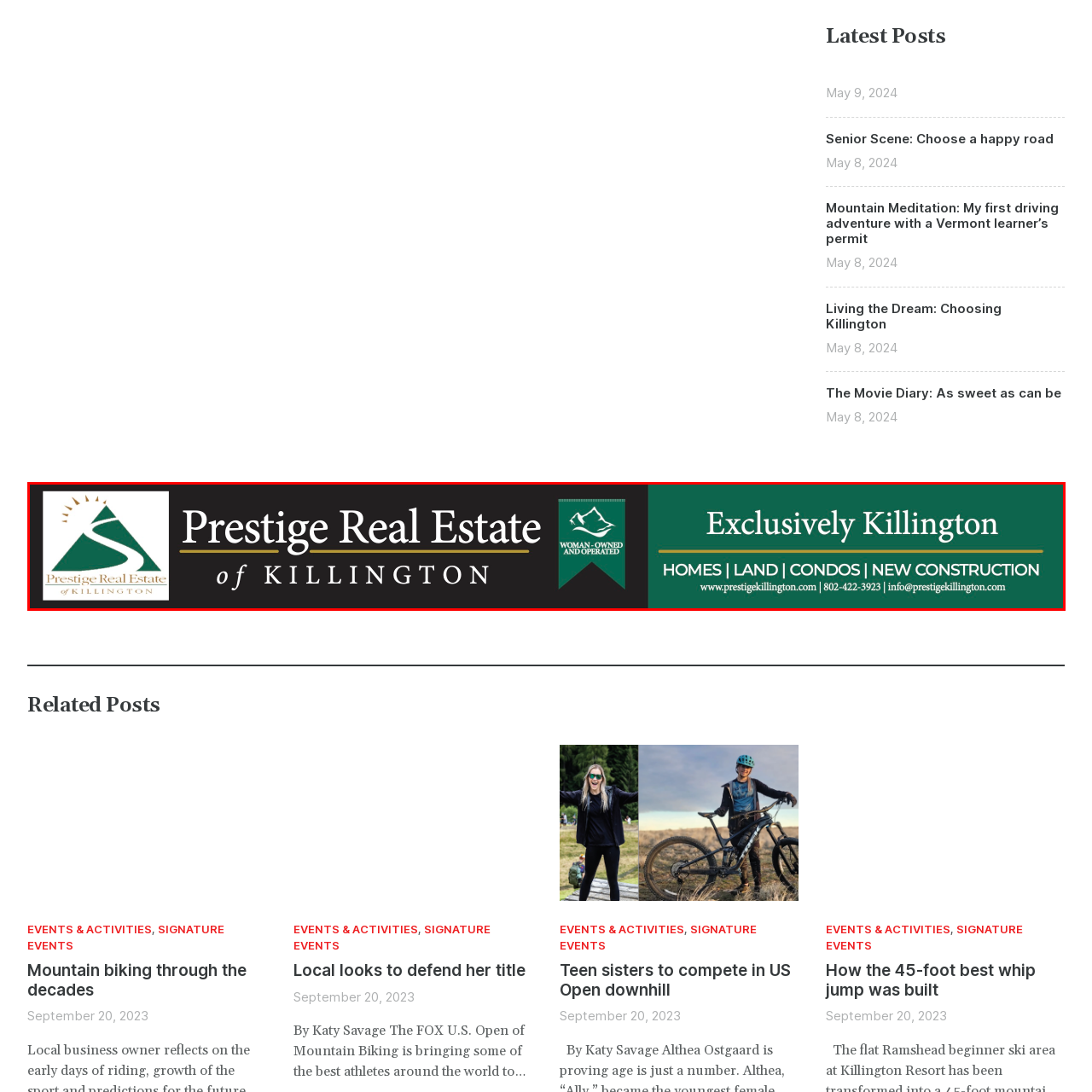Look at the area marked with a blue rectangle, What type of business is Prestige Real Estate of Killington? 
Provide your answer using a single word or phrase.

Woman-owned and operated